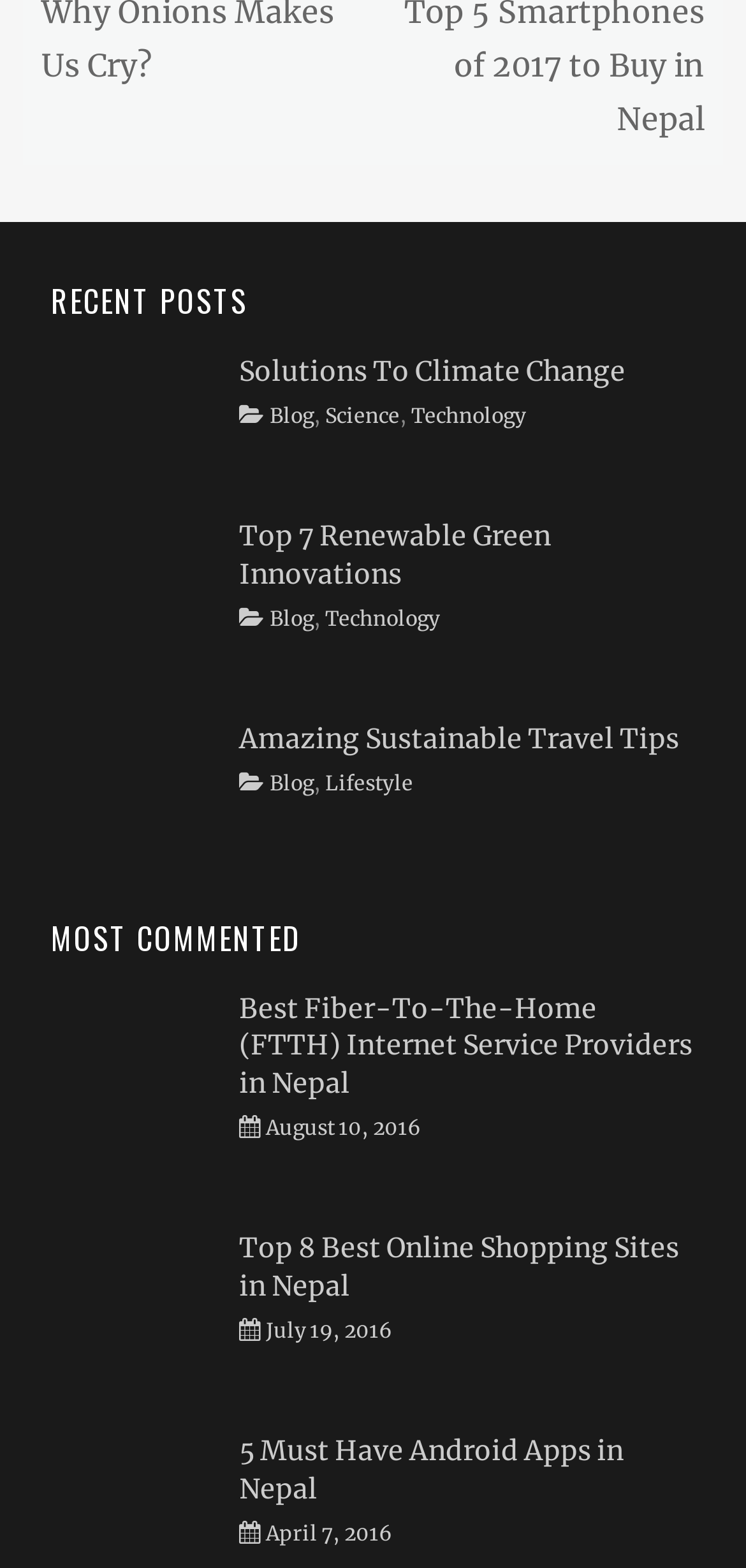Give a short answer to this question using one word or a phrase:
What is the date of the article 'Renewable Energy Innovations'?

February 16, 2024